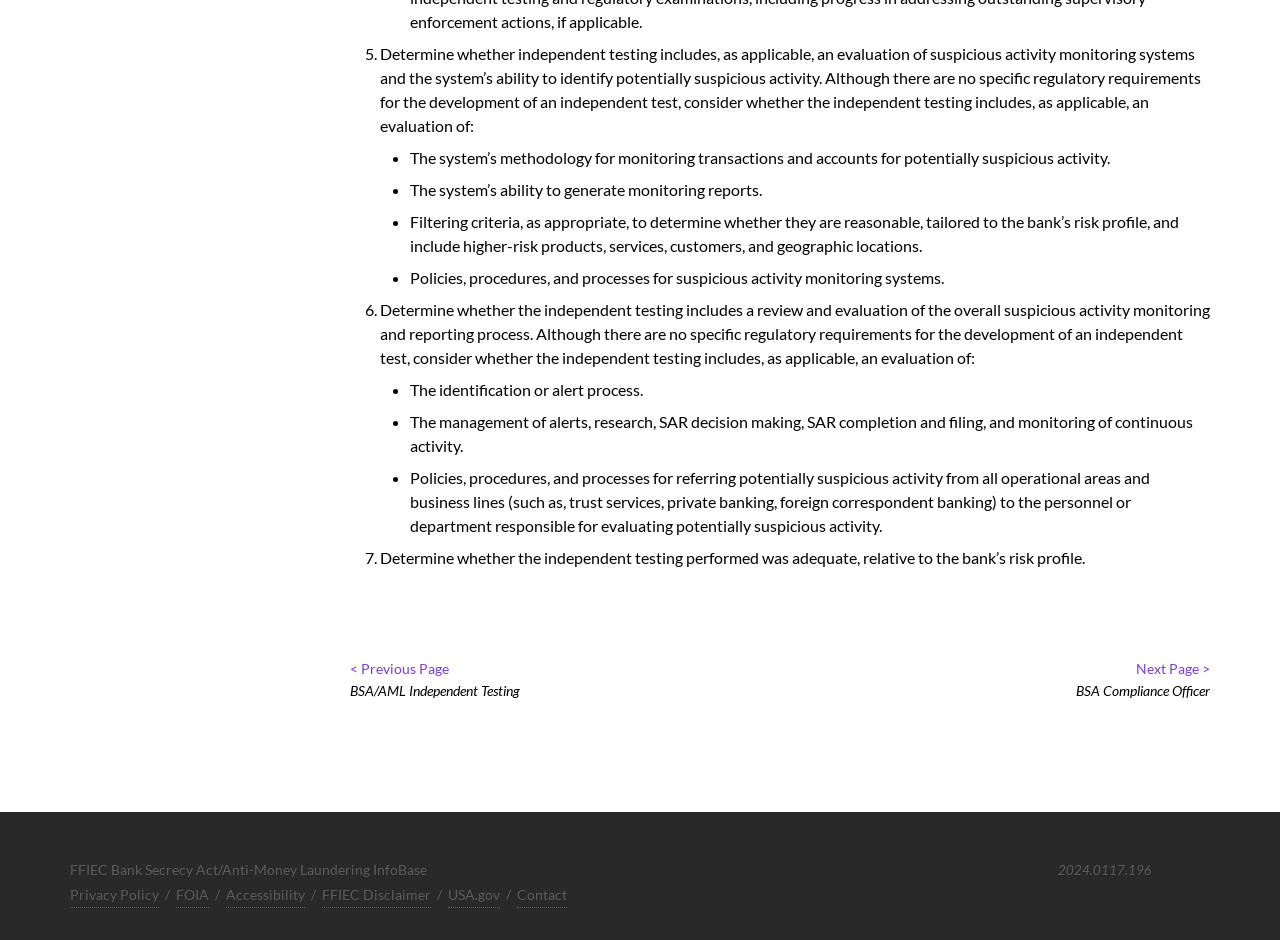Given the element description, predict the bounding box coordinates in the format (top-left x, top-left y, bottom-right x, bottom-right y), using floating point numbers between 0 and 1: < Previous Page

[0.273, 0.703, 0.351, 0.721]